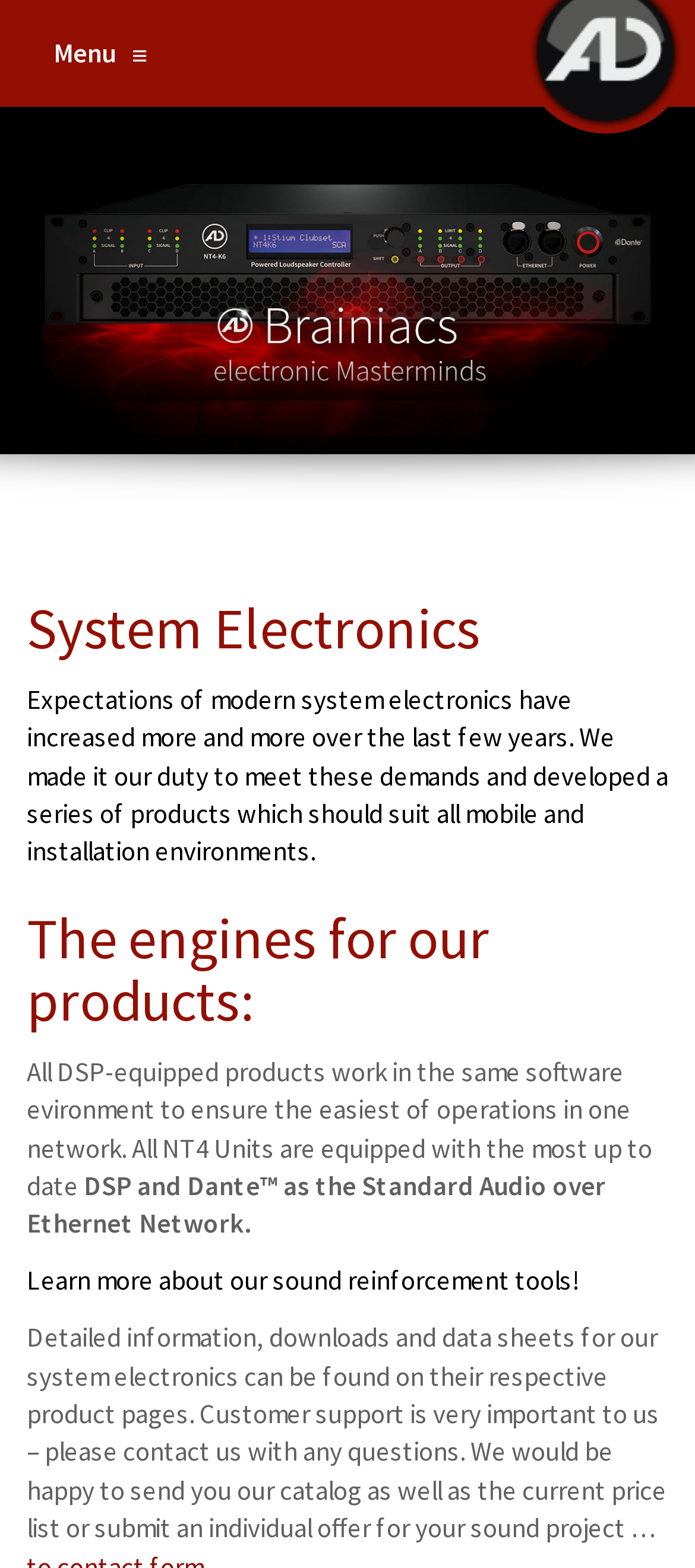Bounding box coordinates must be specified in the format (top-left x, top-left y, bottom-right x, bottom-right y). All values should be floating point numbers between 0 and 1. What are the bounding box coordinates of the UI element described as: Menu ≡ ╳

[0.038, 0.0, 0.251, 0.068]